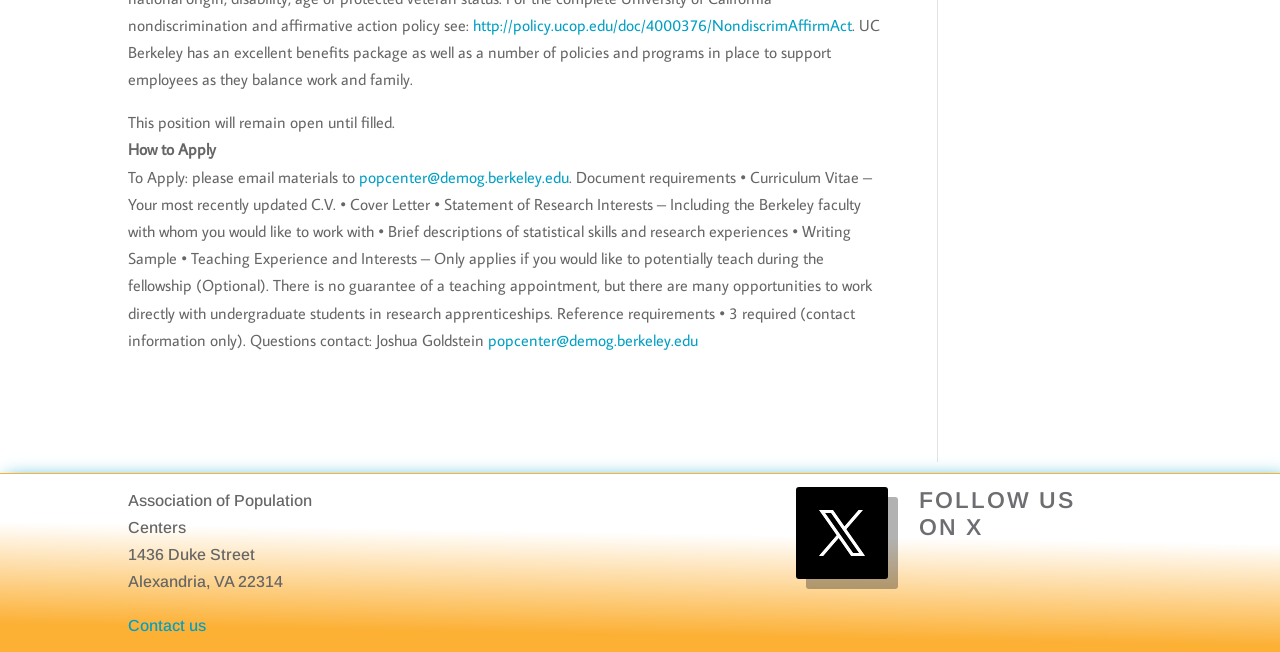Give a short answer to this question using one word or a phrase:
What is the address of the Association of Population Centers?

1436 Duke Street